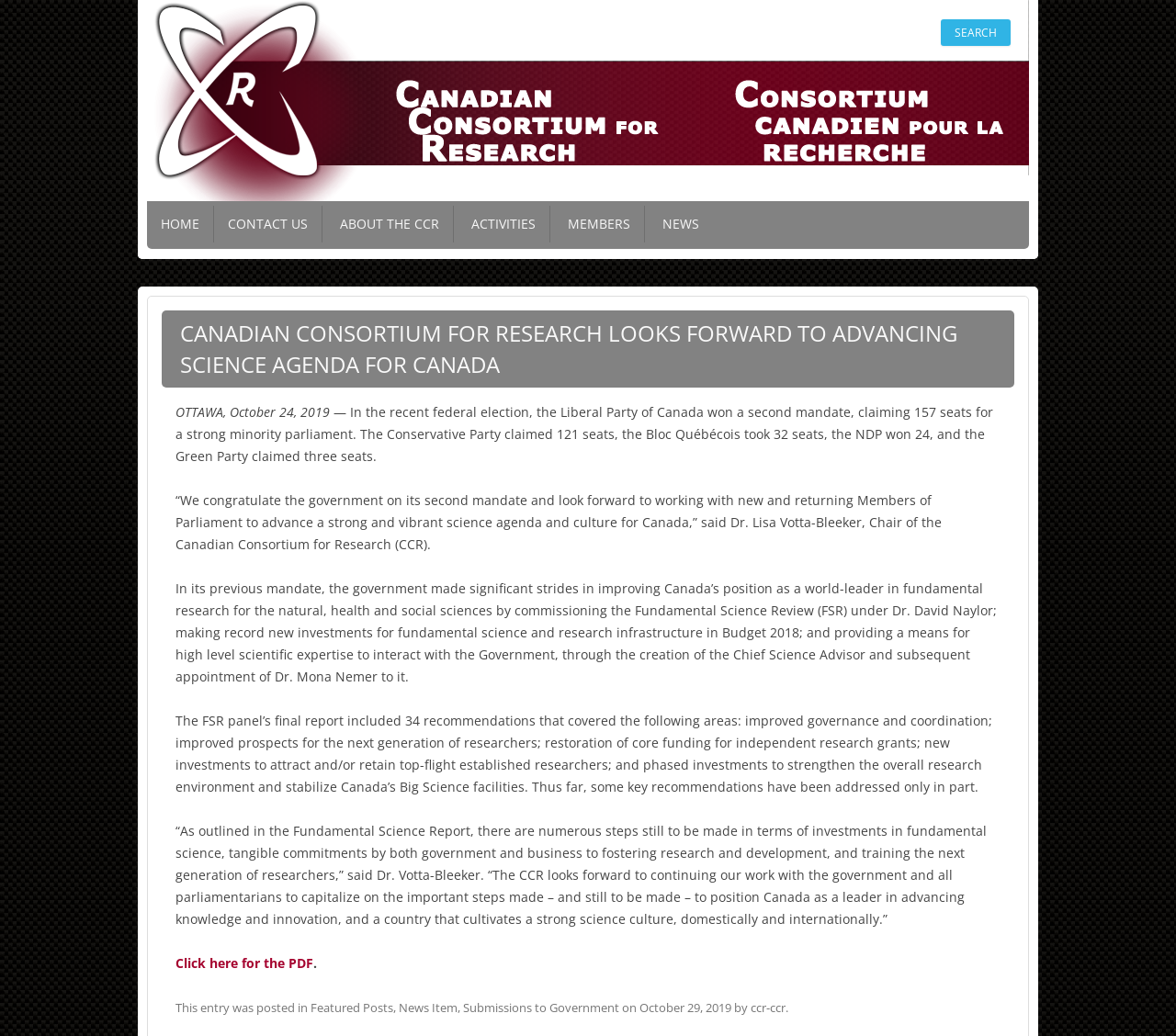Give a one-word or short-phrase answer to the following question: 
Who is the Chair of the Canadian Consortium for Research?

Dr. Lisa Votta-Bleeker